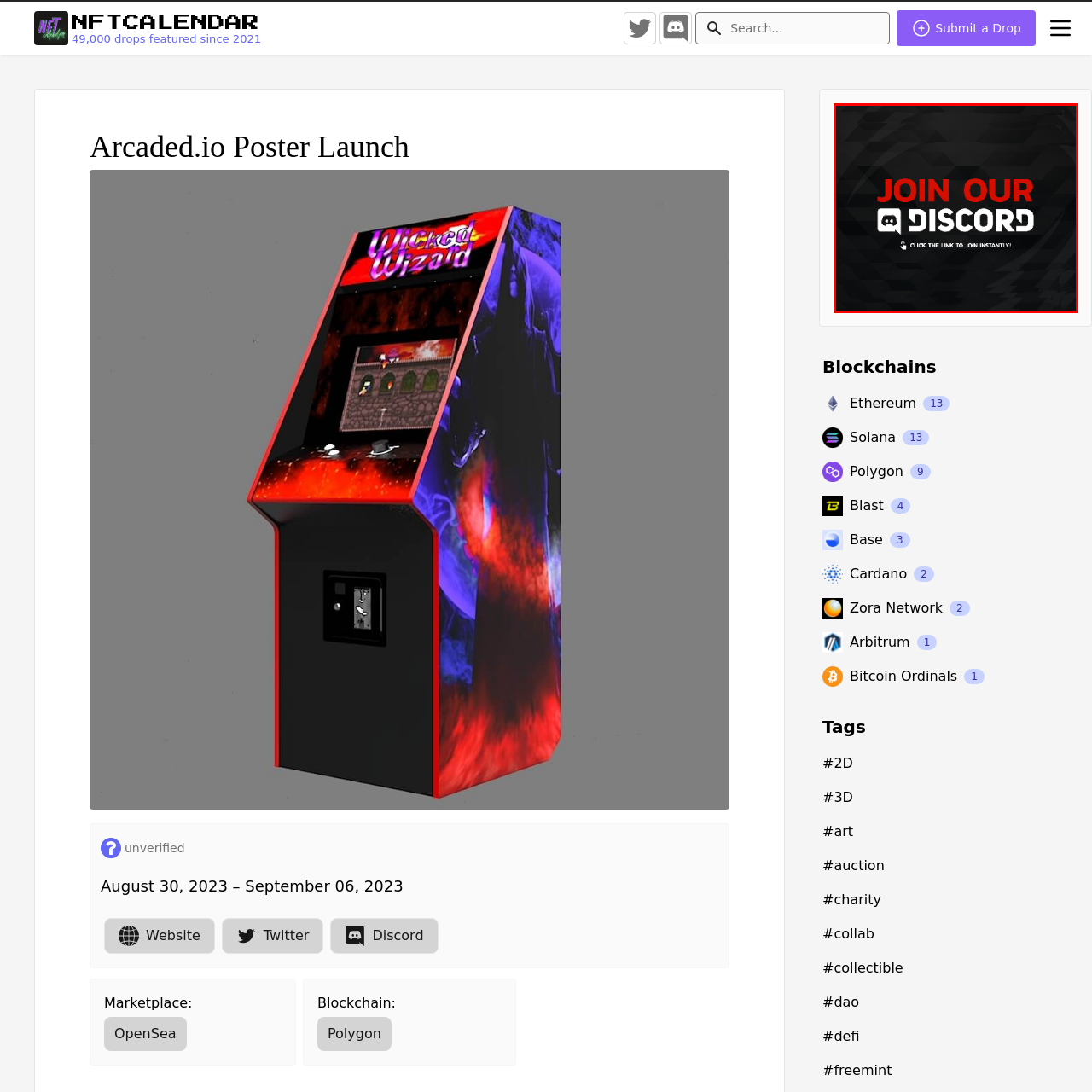Concentrate on the image area surrounded by the red border and answer the following question comprehensively: What is the visual element that reinforces the invitation to connect on the platform?

The recognizable Discord logo is accompanied by the main message, which adds a visual element that reinforces the invitation to connect on the platform, making it clear that the community is hosted on Discord.